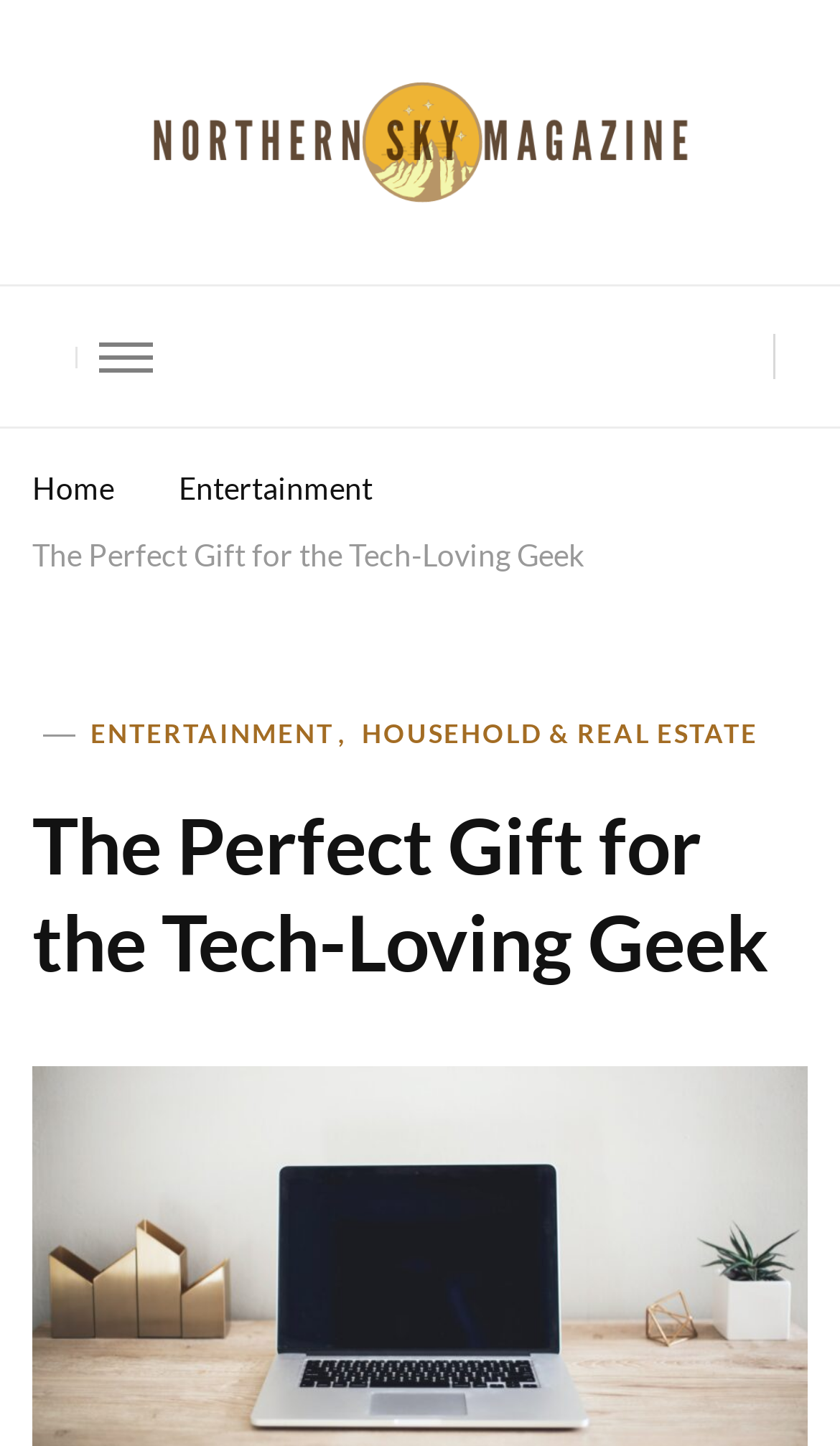Identify the bounding box for the UI element specified in this description: "Household & Real Estate". The coordinates must be four float numbers between 0 and 1, formatted as [left, top, right, bottom].

[0.431, 0.495, 0.903, 0.521]